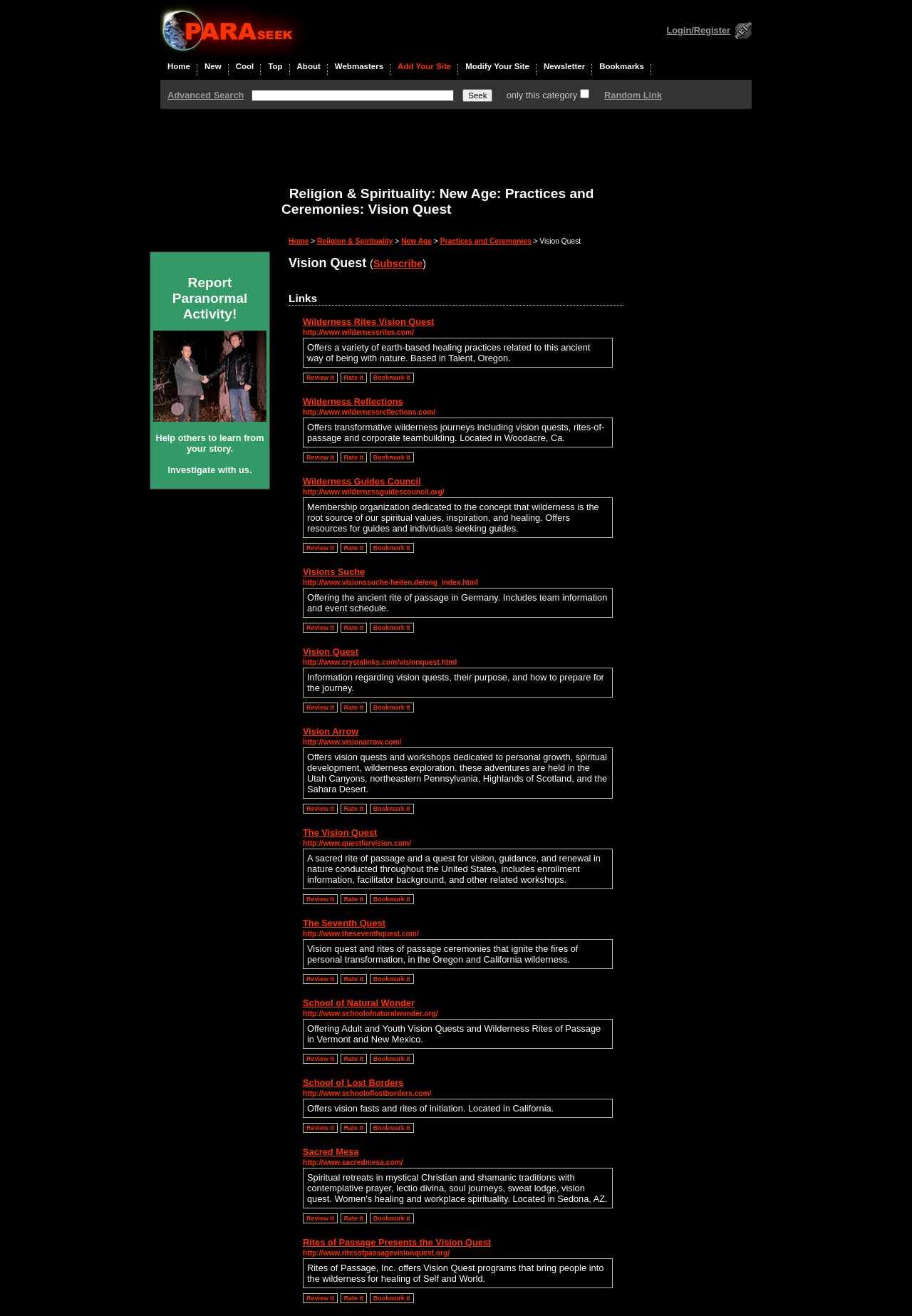What is the category of the link 'Wilderness Rites Vision Quest'?
Respond with a short answer, either a single word or a phrase, based on the image.

Practices and Ceremonies